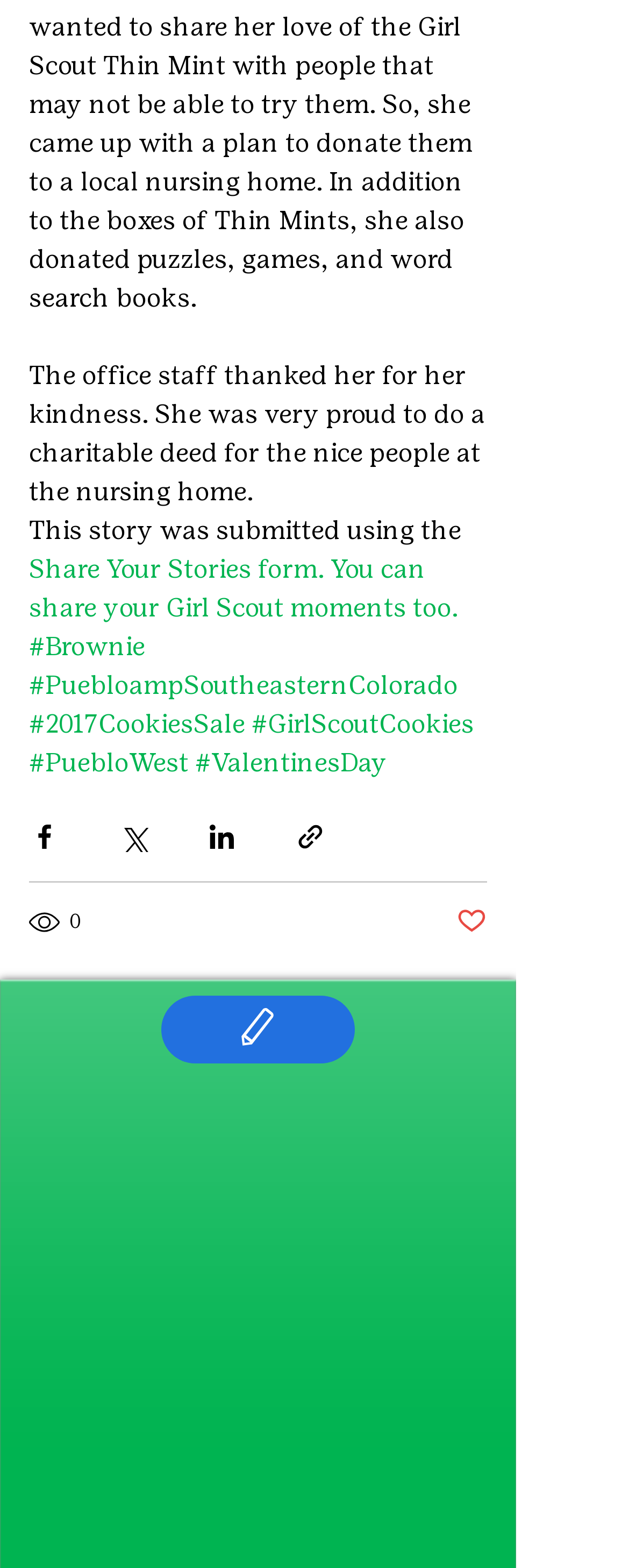How many social media sharing options are available?
Utilize the image to construct a detailed and well-explained answer.

There are four social media sharing options available, which are Share via Facebook, Share via Twitter, Share via LinkedIn, and Share via link.